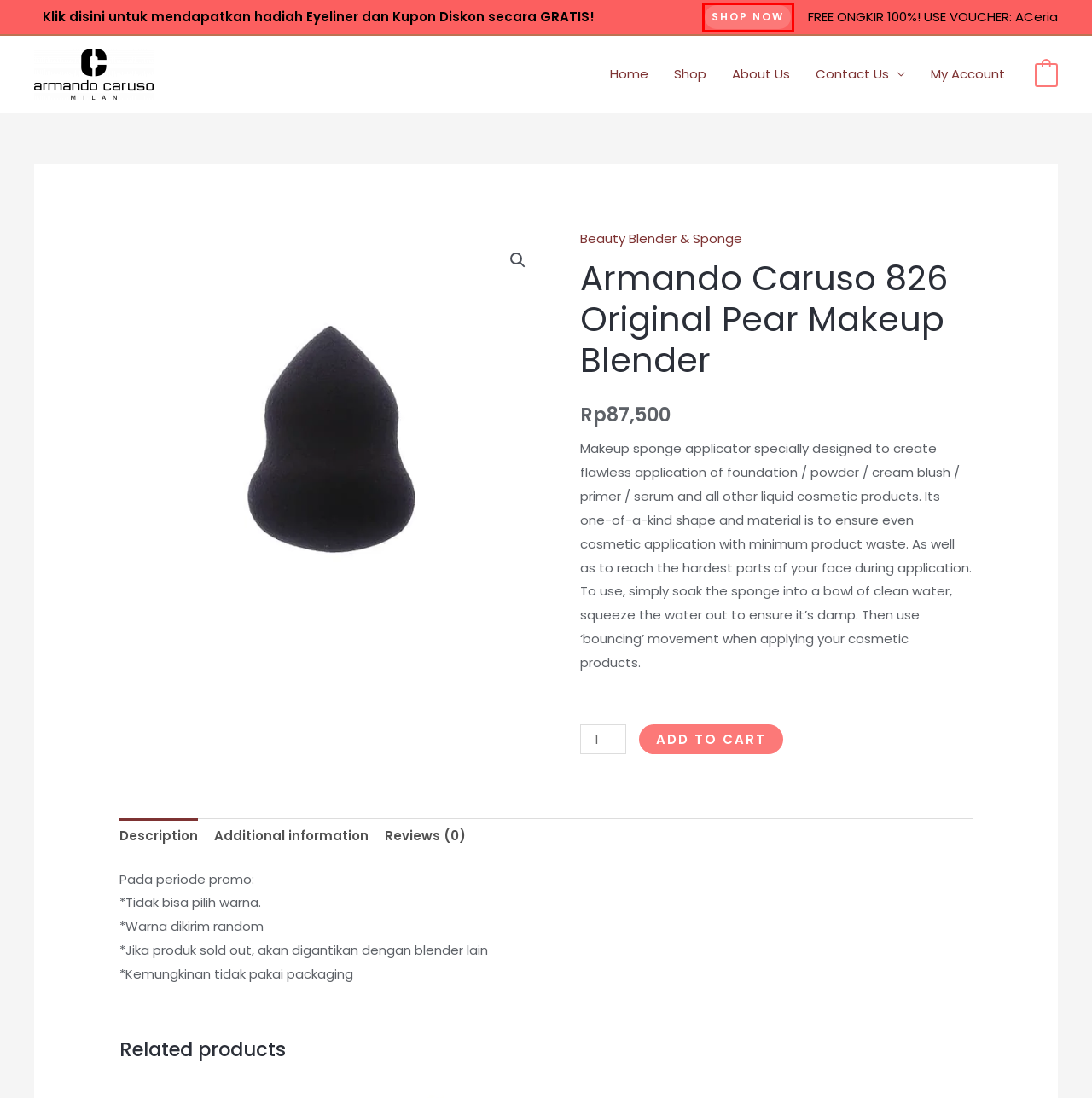You are given a screenshot of a webpage with a red bounding box around an element. Choose the most fitting webpage description for the page that appears after clicking the element within the red bounding box. Here are the candidates:
A. About Us - Armando Caruso
B. Armando Caruso 836 Classic Makeup Blender - Armando Caruso
C. Armando Caruso 863 Gel x Blender Sponge 2in1 Blue - Armando Caruso
D. Contact Us - Armando Caruso
E. Home - Armando Caruso
F. My account - Armando Caruso
G. Shop - Armando Caruso
H. Armando Caruso 877 The Original Blender x Silicone Makeup Sponge - Armando Caruso

G